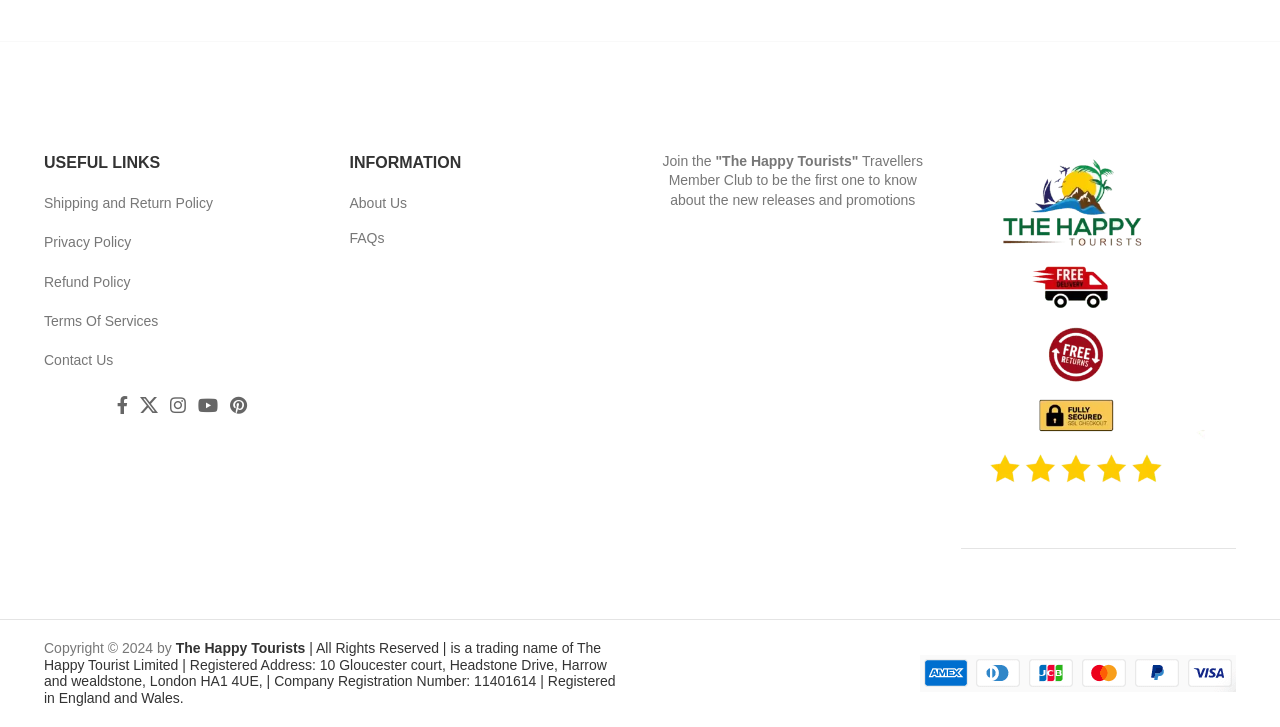Identify the bounding box coordinates of the section that should be clicked to achieve the task described: "View Shipping and Return Policy".

[0.034, 0.268, 0.166, 0.29]